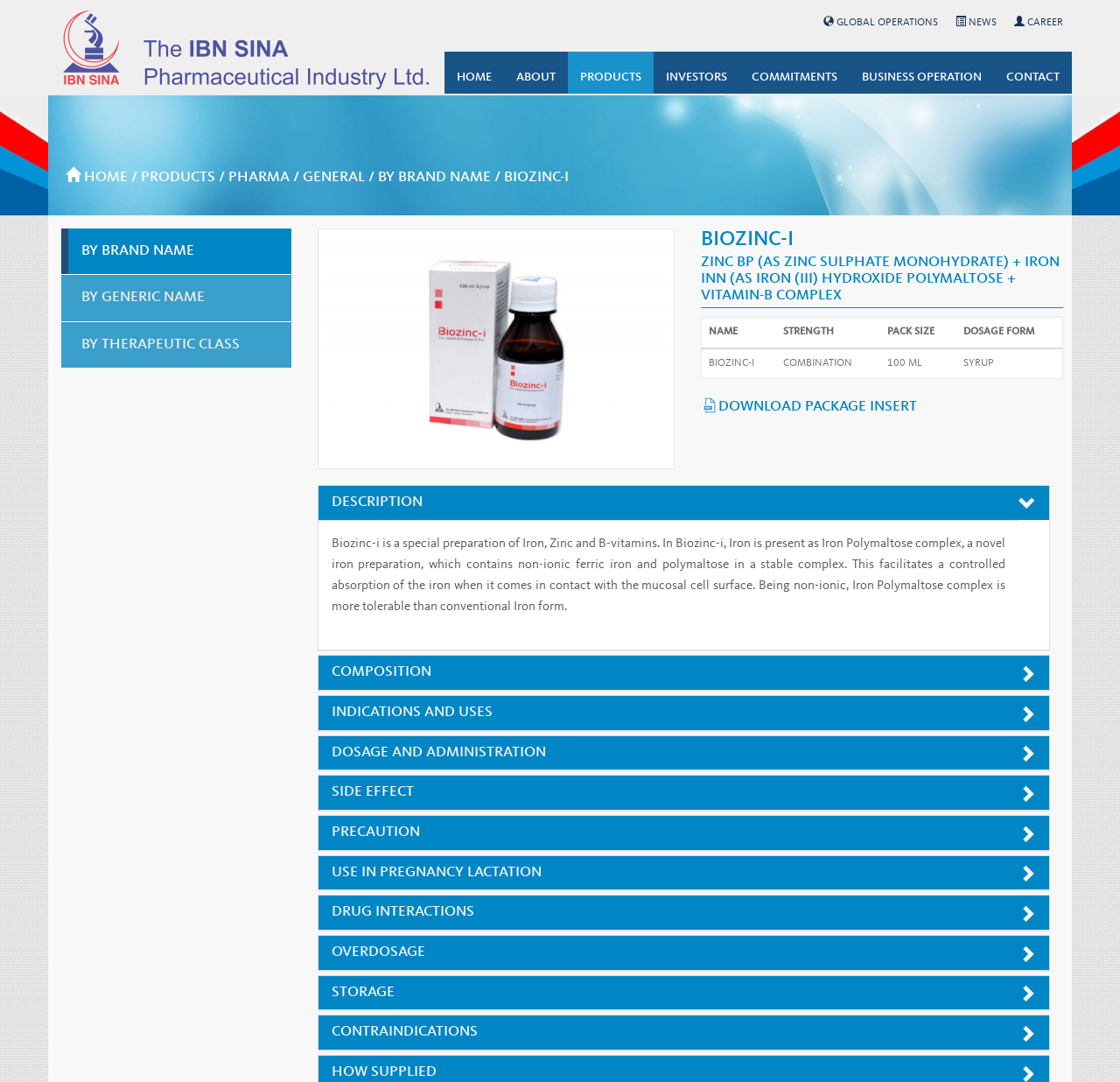Identify the bounding box coordinates of the region that needs to be clicked to carry out this instruction: "View the product information by brand name". Provide these coordinates as four float numbers ranging from 0 to 1, i.e., [left, top, right, bottom].

[0.055, 0.211, 0.26, 0.253]